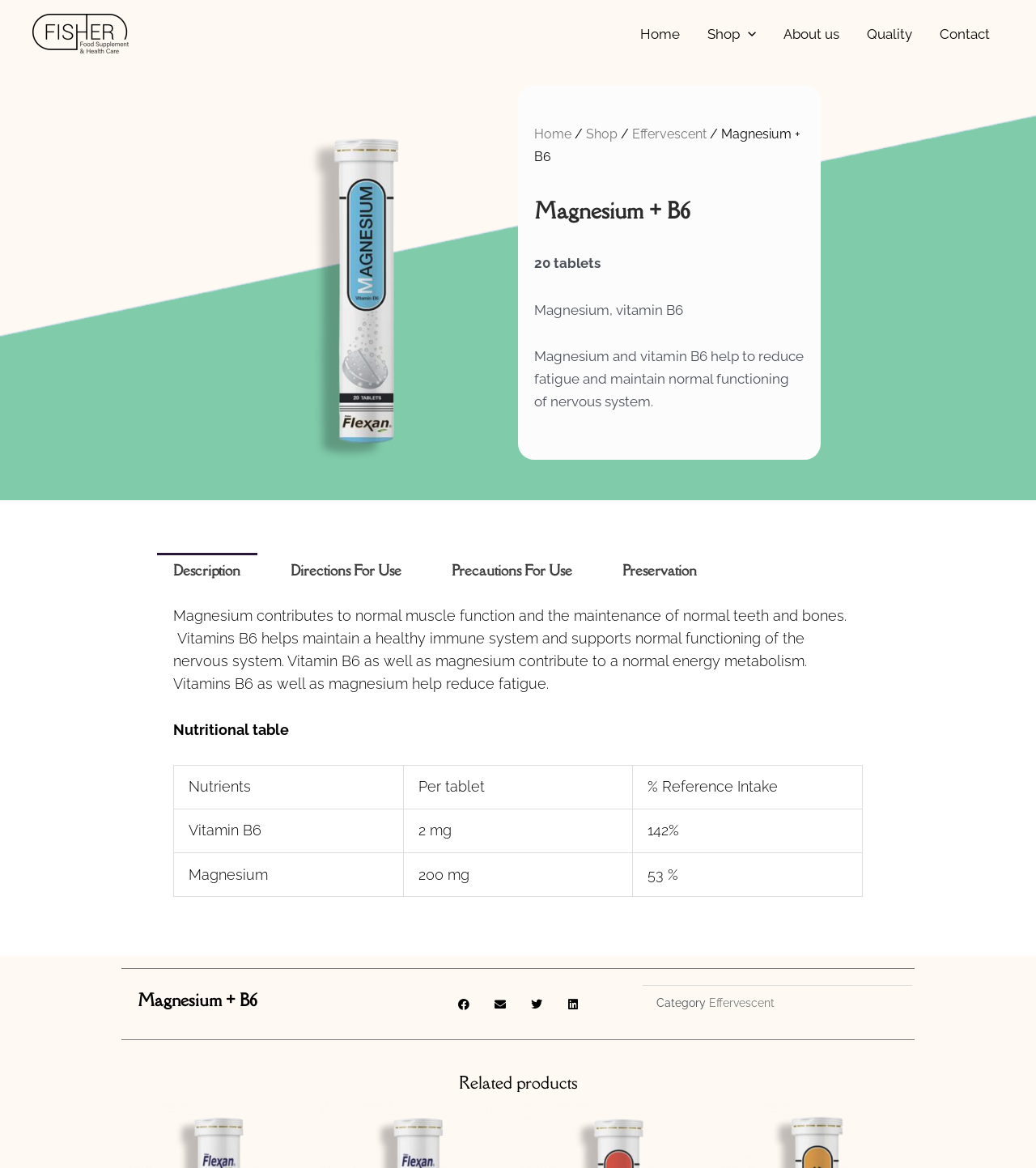Find and indicate the bounding box coordinates of the region you should select to follow the given instruction: "Click on the 'Home' link".

[0.605, 0.011, 0.669, 0.046]